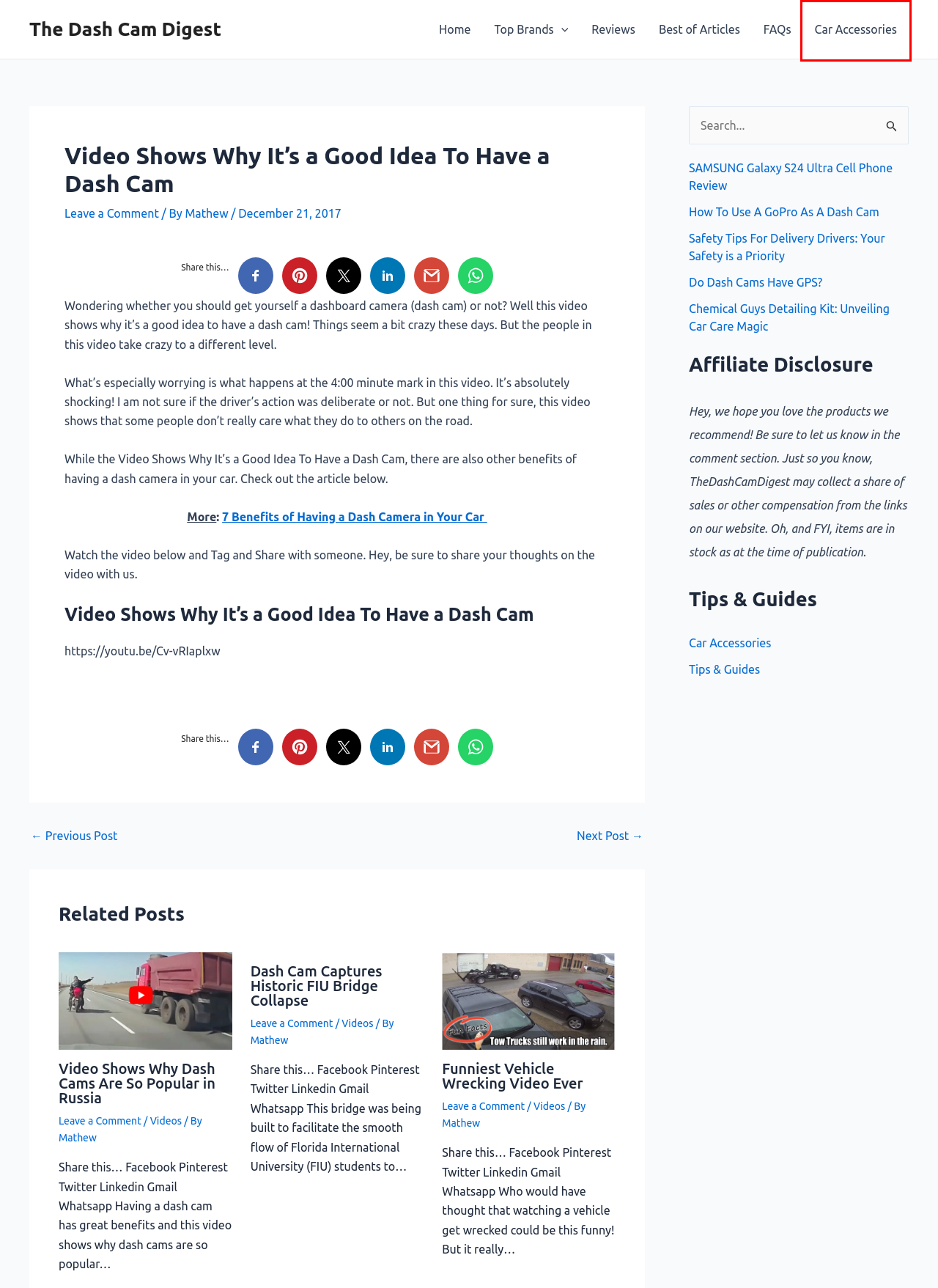Given a webpage screenshot with a red bounding box around a UI element, choose the webpage description that best matches the new webpage after clicking the element within the bounding box. Here are the candidates:
A. Tips & Guides Archives - The Dash Cam Digest
B. Reviews Archives - The Dash Cam Digest
C. FAQs Archives - The Dash Cam Digest
D. Dash Cam Captures Historic FIU Bridge Collapse - The Dash Cam Digest
E. The Dash Cam Digest - Capture Those Unforgettable Moments
F. Car Accessories Archives - The Dash Cam Digest
G. Videos Archives - The Dash Cam Digest
H. How To Use A GoPro As A Dash Cam - The Dash Cam Digest

F